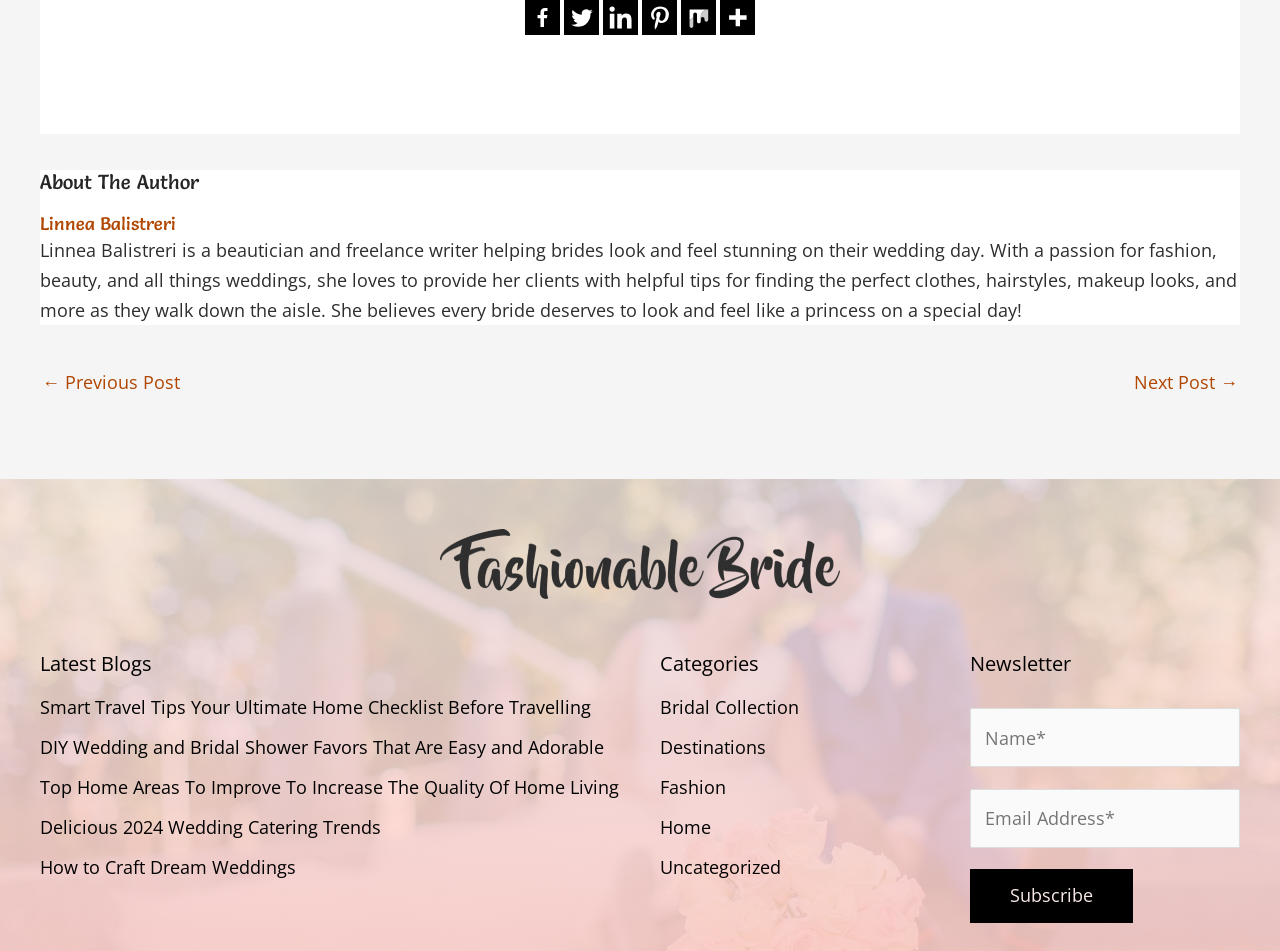What is the author's profession?
Look at the image and answer with only one word or phrase.

Beautician and freelance writer